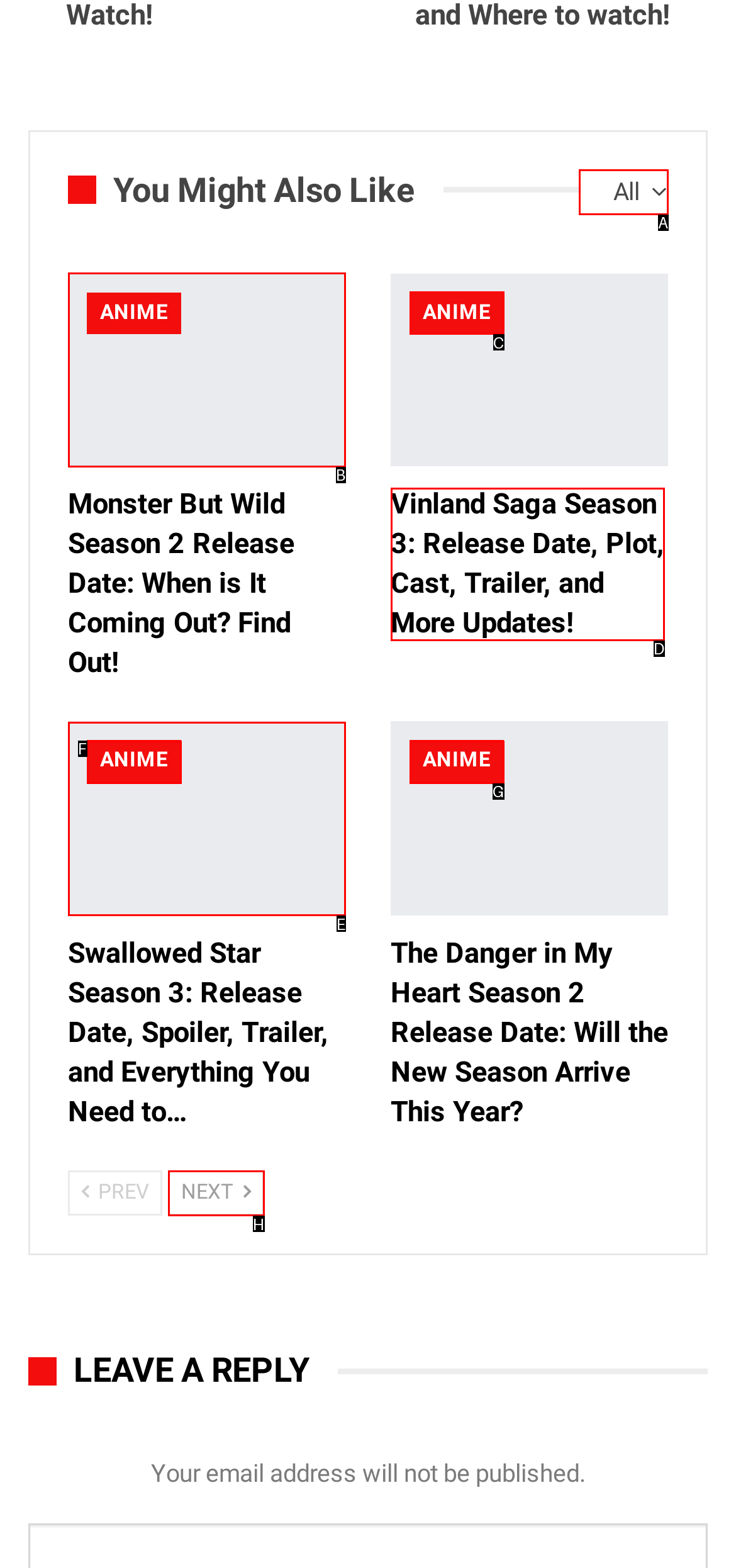Determine which UI element you should click to perform the task: Click on 'All'
Provide the letter of the correct option from the given choices directly.

A